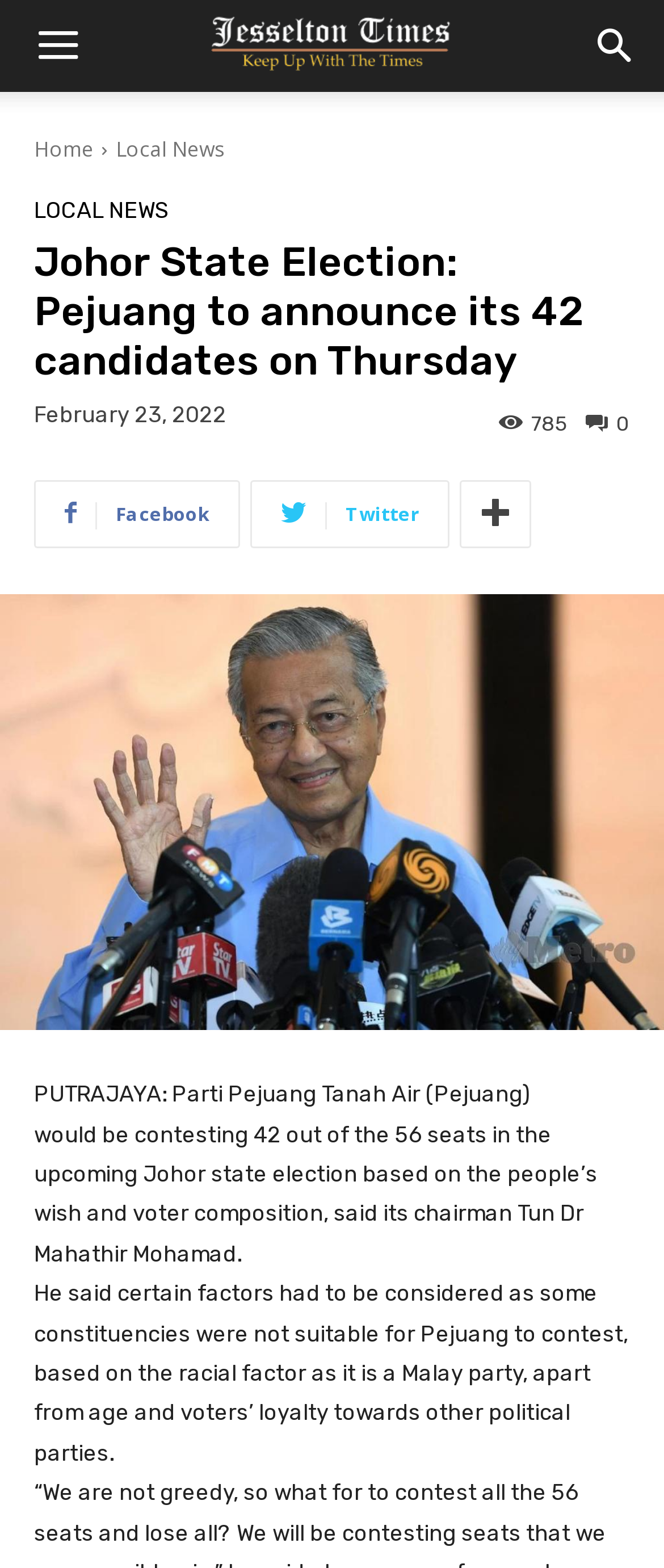Give a short answer to this question using one word or a phrase:
Who is the chairman of Pejuang?

Tun Dr Mahathir Mohamad